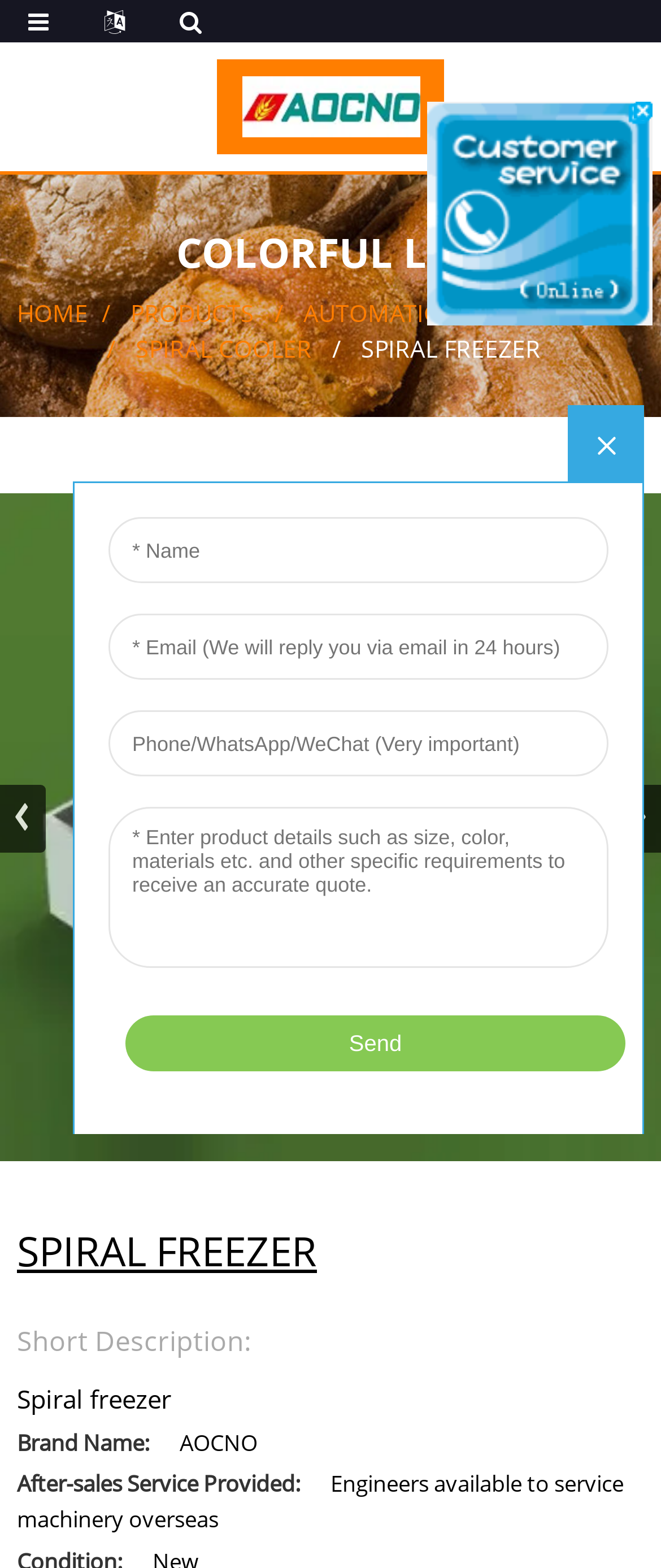Please determine the bounding box coordinates of the element to click on in order to accomplish the following task: "View SPIRAL COOLER page". Ensure the coordinates are four float numbers ranging from 0 to 1, i.e., [left, top, right, bottom].

[0.205, 0.212, 0.472, 0.232]